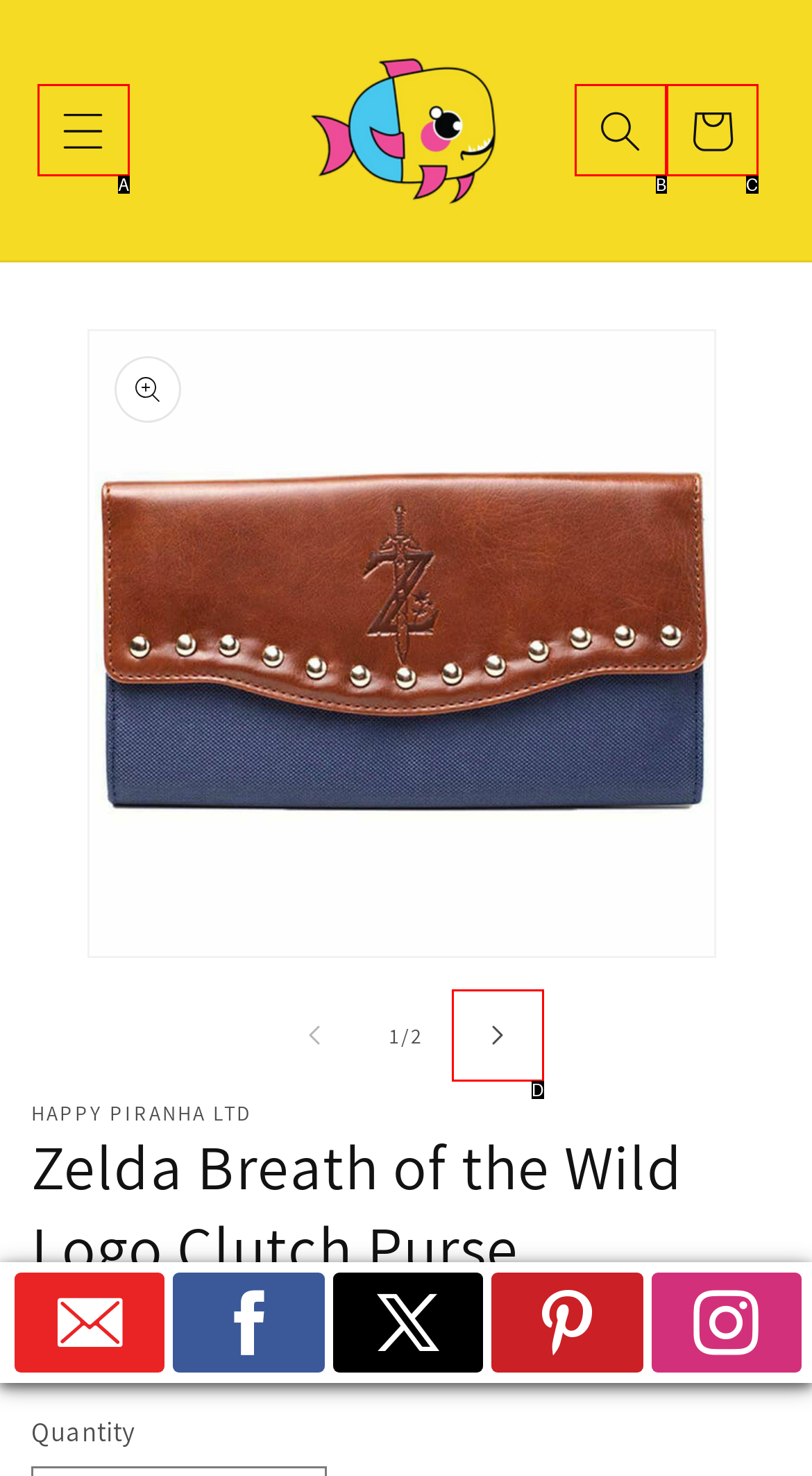Choose the UI element that best aligns with the description: parent_node: 1 aria-label="Slide right" name="next"
Respond with the letter of the chosen option directly.

D